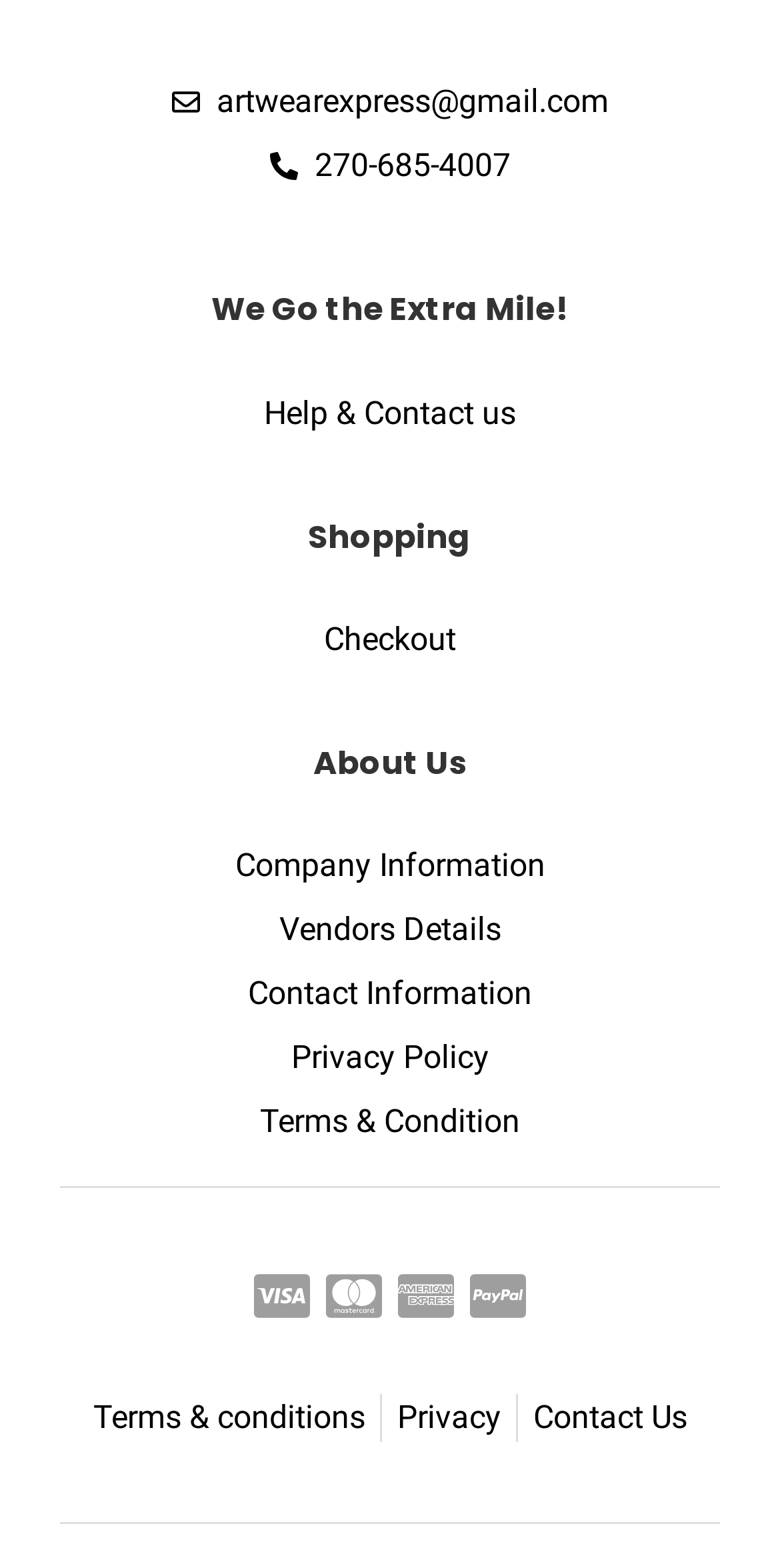What is the email address to contact?
Based on the image, answer the question in a detailed manner.

The email address to contact can be found at the top of the webpage, which is 'artwearexpress@gmail.com'. This is a link element with the text 'artwearexpress@gmail.com' and bounding box coordinates [0.077, 0.05, 0.923, 0.081].